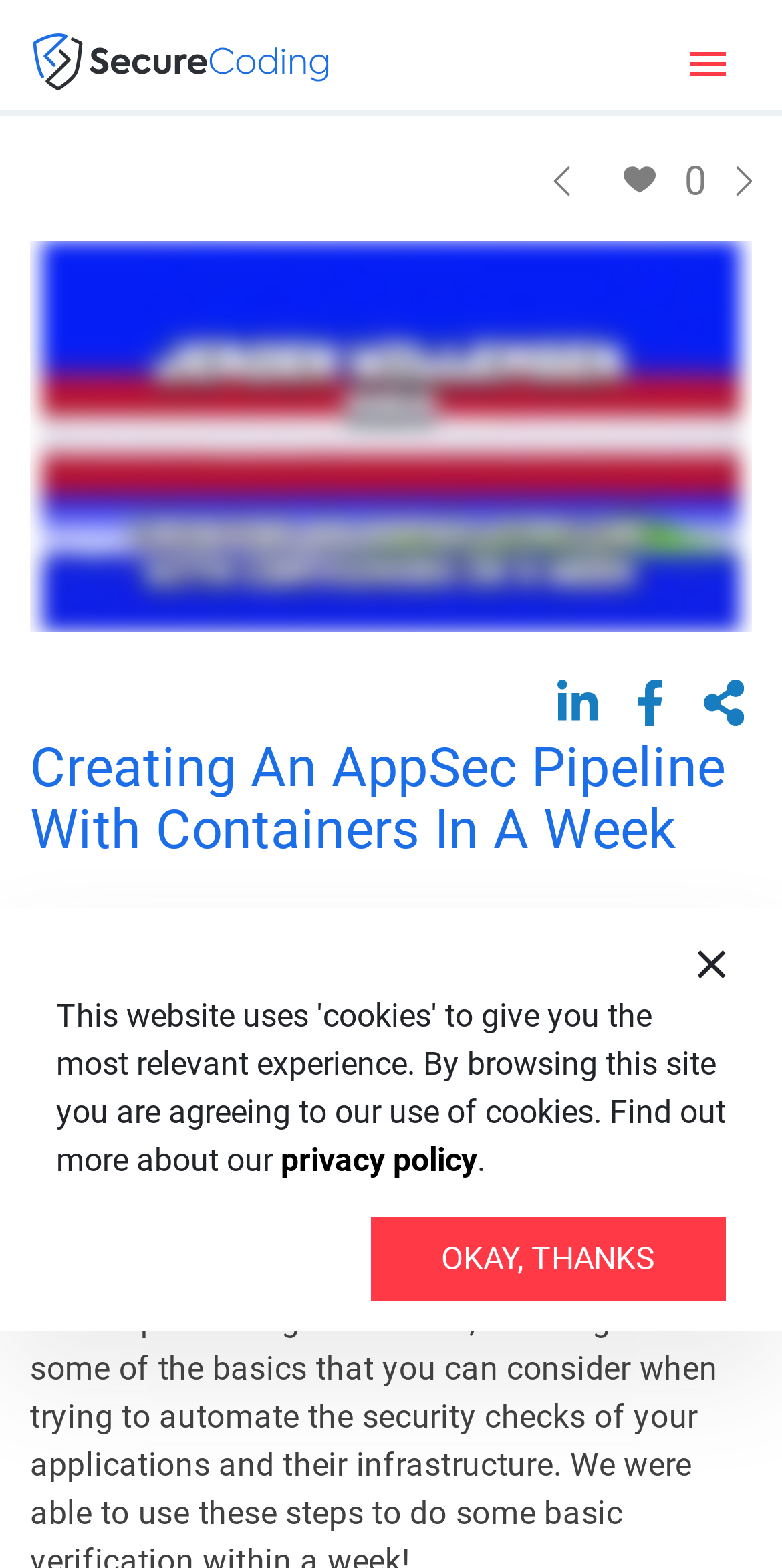Summarize the webpage comprehensively, mentioning all visible components.

This webpage is about creating an AppSec pipeline with containers in a week, focusing on automating security checks for applications and their infrastructure. 

At the top left, there is a link to "Secure Coding" accompanied by an image with the same name. On the opposite side, there is a button to toggle navigation. Below the top section, there are navigation links, including "Previous" and "Next", each accompanied by an image. 

The main content area is headed by a large title, "Creating An AppSec Pipeline With Containers In A Week", followed by the date "APRIL 26TH, 2021". Below the title, there is information about the speaker, Jeroen Willernsen. 

On the right side of the page, there is a vertical section containing a link to the "privacy policy" and a button labeled "OKAY, THANKS". Additionally, there is an image located near the bottom right corner of the page.